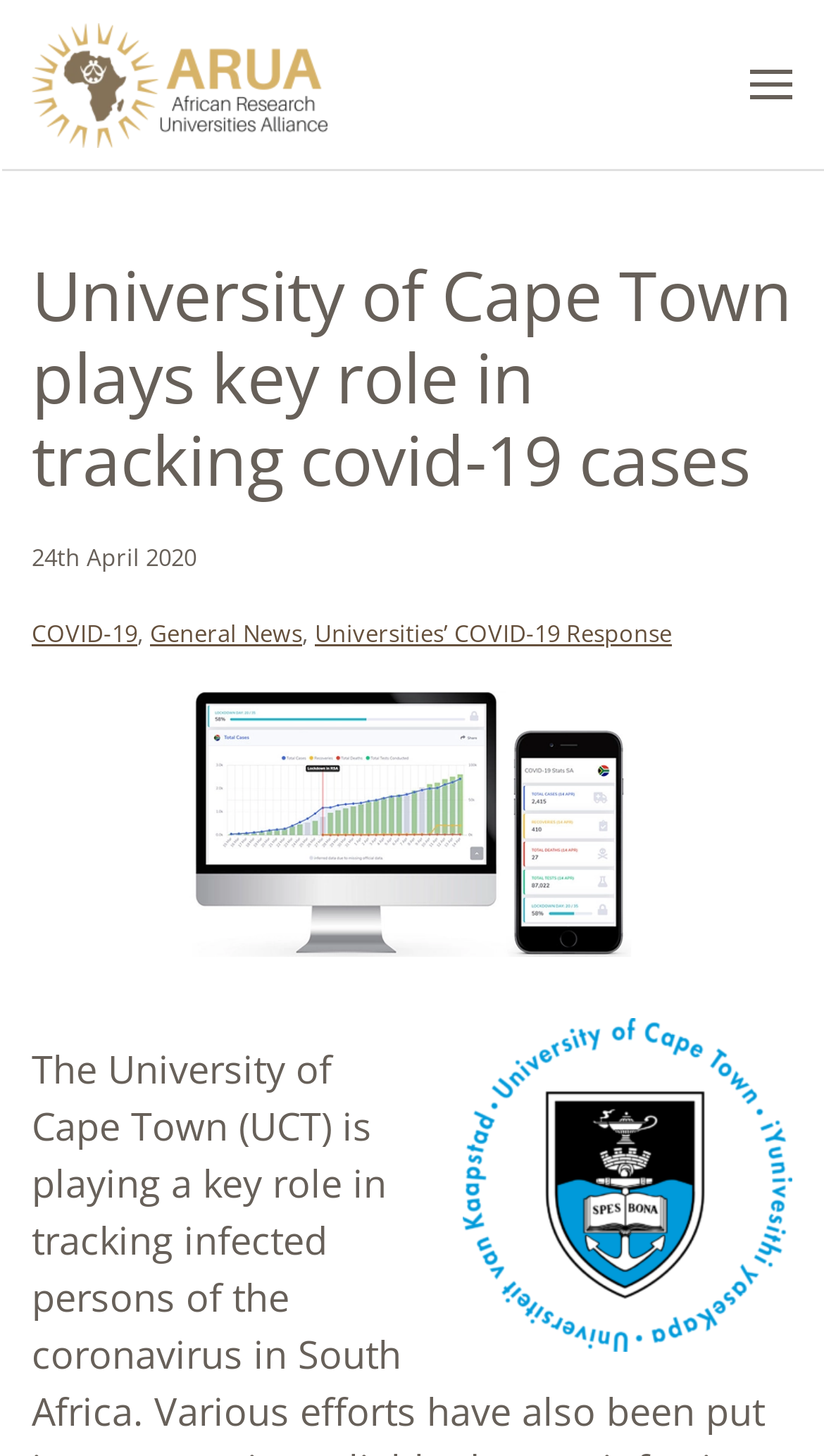What is below the news article?
Please answer the question as detailed as possible based on the image.

I found what is below the news article by looking at the figure element which is located at the bounding box coordinates [0.562, 0.699, 0.962, 0.929]. Since the y1 coordinate is 0.699, it means the figure is at the bottom of the page.